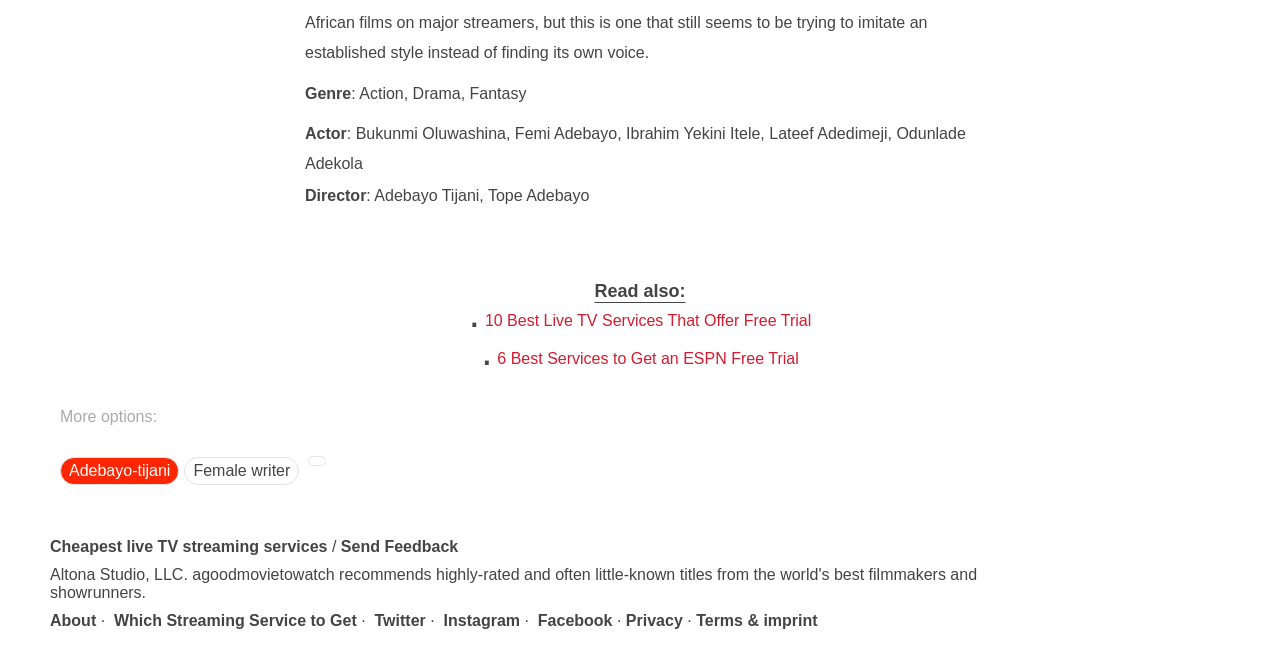Locate the bounding box coordinates of the clickable element to fulfill the following instruction: "Explore more options". Provide the coordinates as four float numbers between 0 and 1 in the format [left, top, right, bottom].

[0.047, 0.609, 0.262, 0.636]